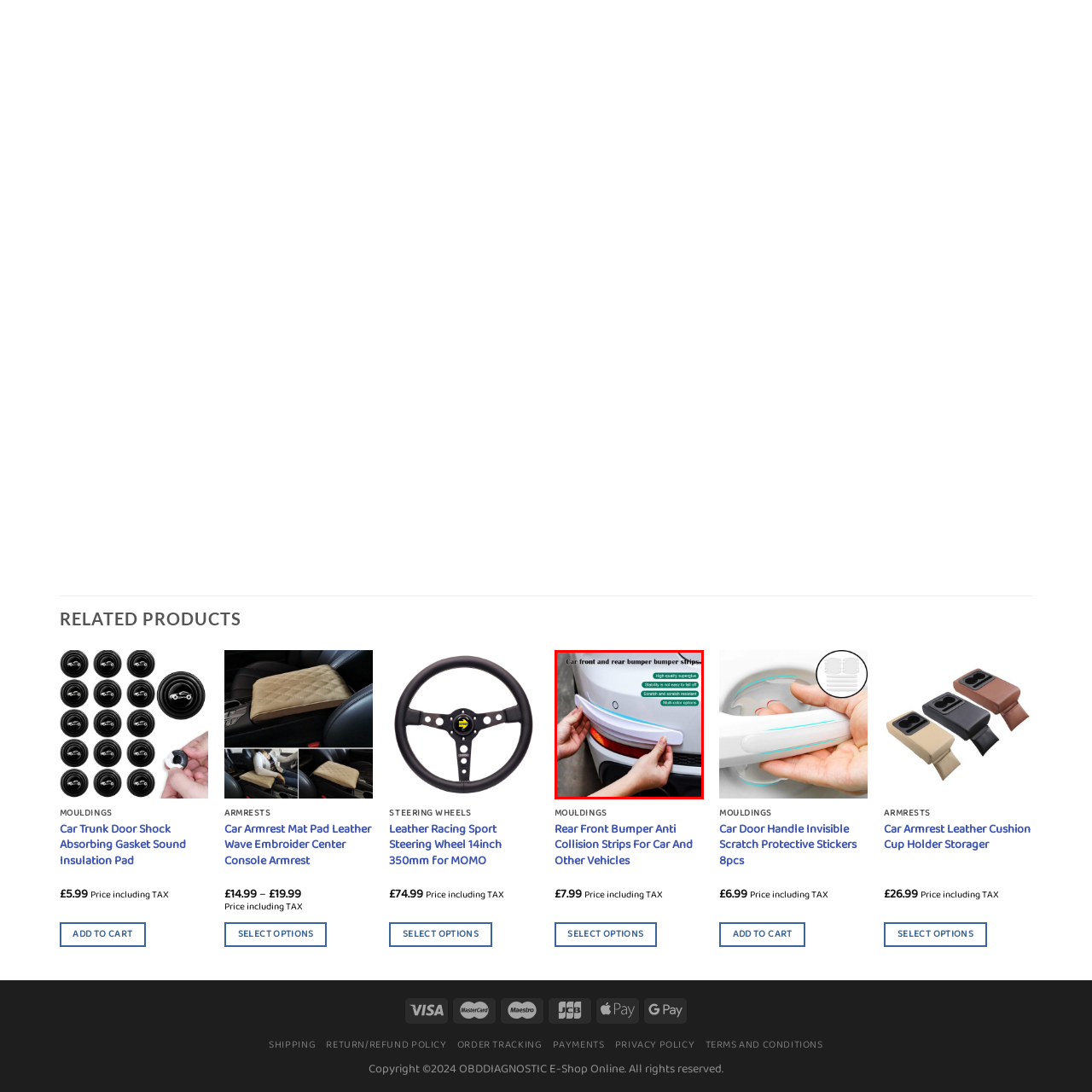Generate a thorough description of the part of the image enclosed by the red boundary.

This image showcases car front and rear bumper strips, designed to enhance vehicle protection and aesthetics. The product is depicted as being smoothly applied to the rear of a car. Key features highlighted in the image include high-quality materials that ensure durability and effective adhesion, contributing to a reliable fit that resists peeling. The strips are noted for their scratch and wear resistance, indicating they are built to withstand daily use while maintaining their appearance. Additionally, the availability of multi-color options allows for customization to suit various car designs and personal preferences, making it an appealing choice for car owners looking to protect their vehicles stylishly.